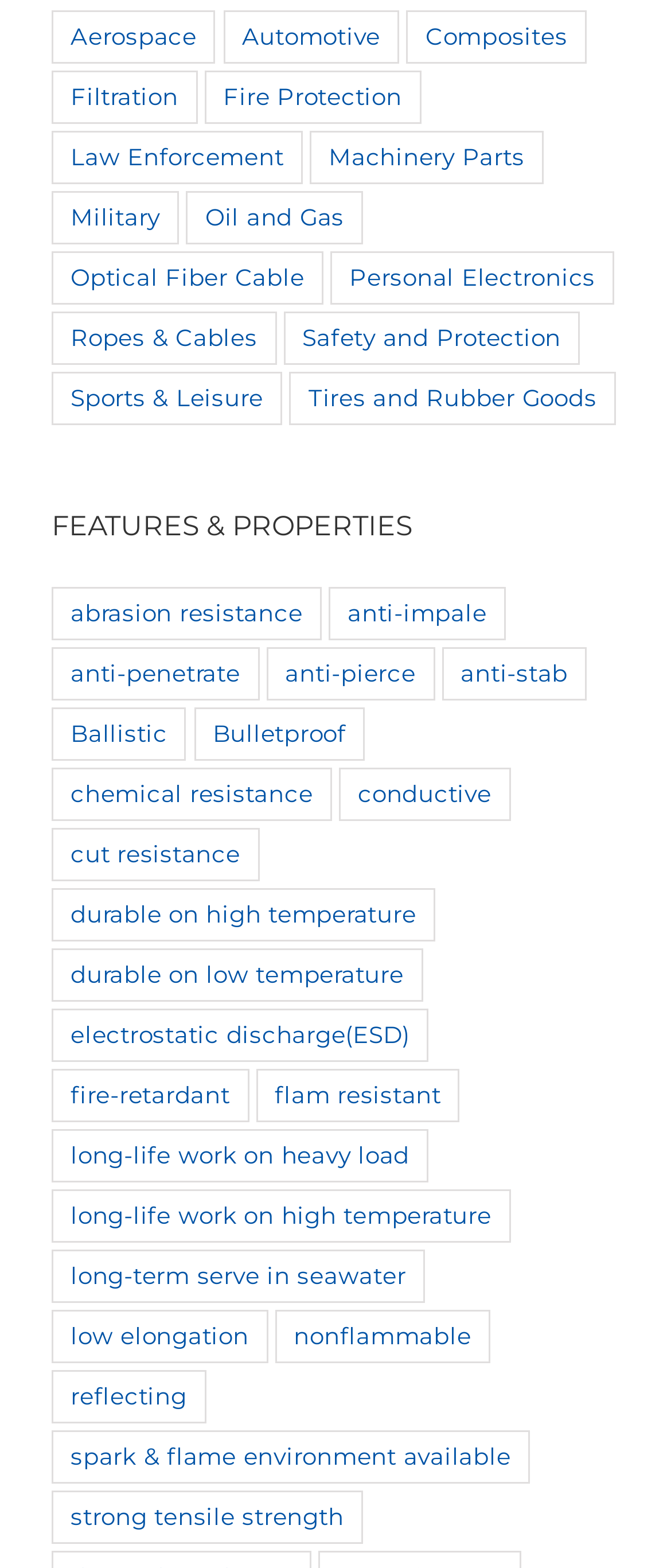Please locate the bounding box coordinates of the element that needs to be clicked to achieve the following instruction: "Browse Sports & Leisure". The coordinates should be four float numbers between 0 and 1, i.e., [left, top, right, bottom].

[0.077, 0.237, 0.421, 0.271]